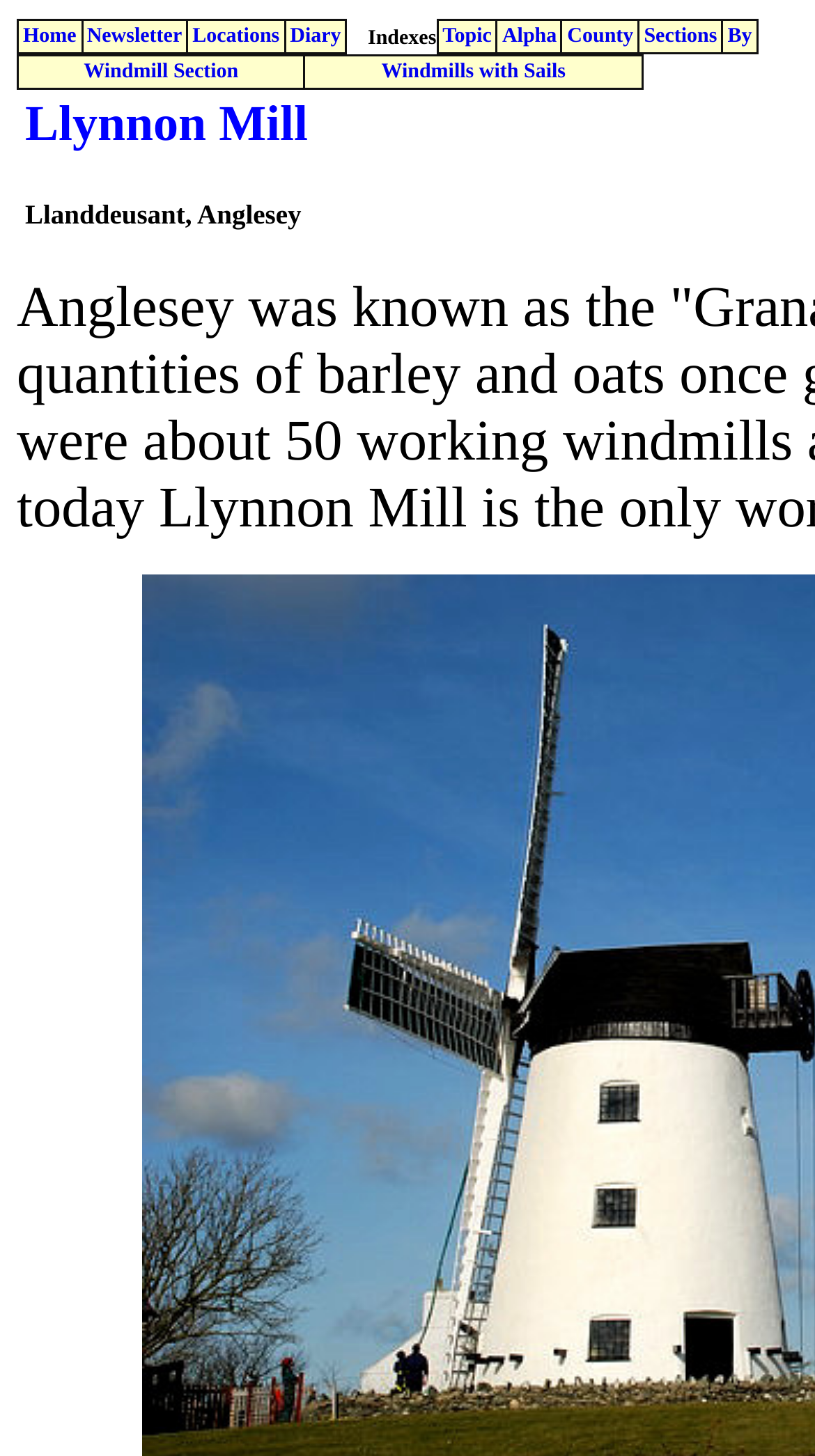Locate the bounding box coordinates of the clickable area needed to fulfill the instruction: "read newsletter".

[0.107, 0.016, 0.223, 0.032]